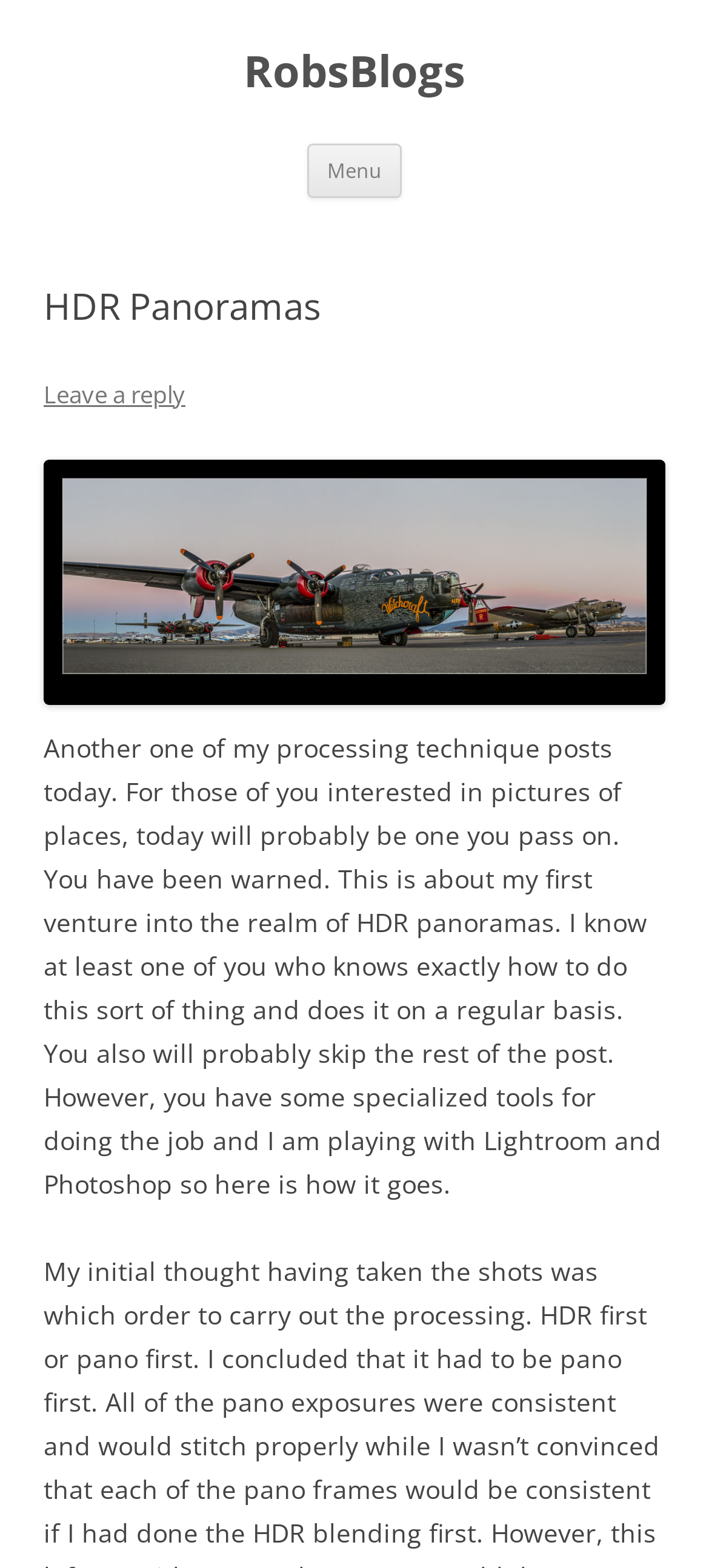Refer to the image and offer a detailed explanation in response to the question: What is the author's name?

The author's name can be inferred from the heading 'RobsBlogs' at the top of the webpage, which suggests that the blog belongs to someone named Robs.